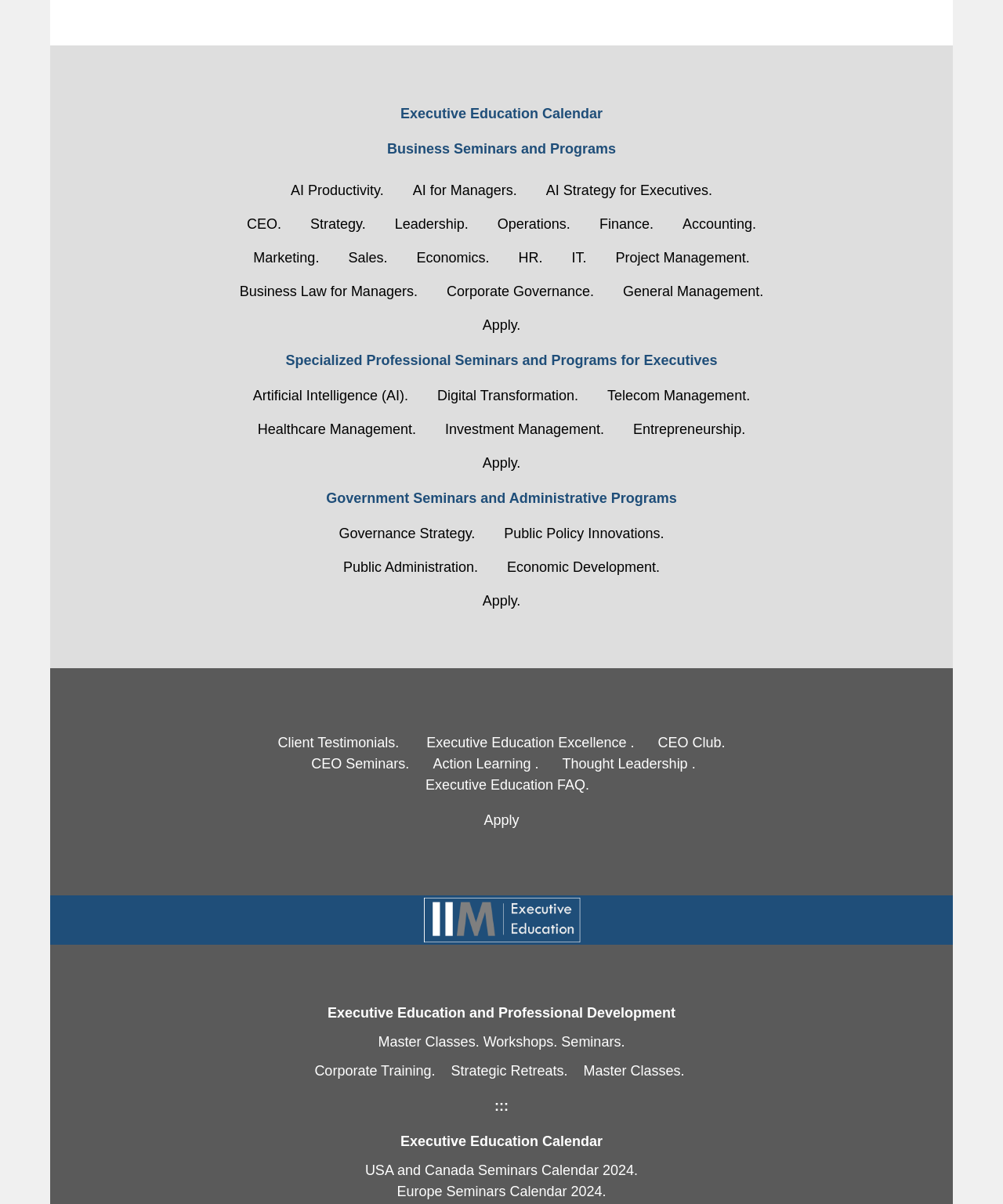Please locate the bounding box coordinates for the element that should be clicked to achieve the following instruction: "Explore Executive Education and Professional Development". Ensure the coordinates are given as four float numbers between 0 and 1, i.e., [left, top, right, bottom].

[0.323, 0.832, 0.677, 0.851]